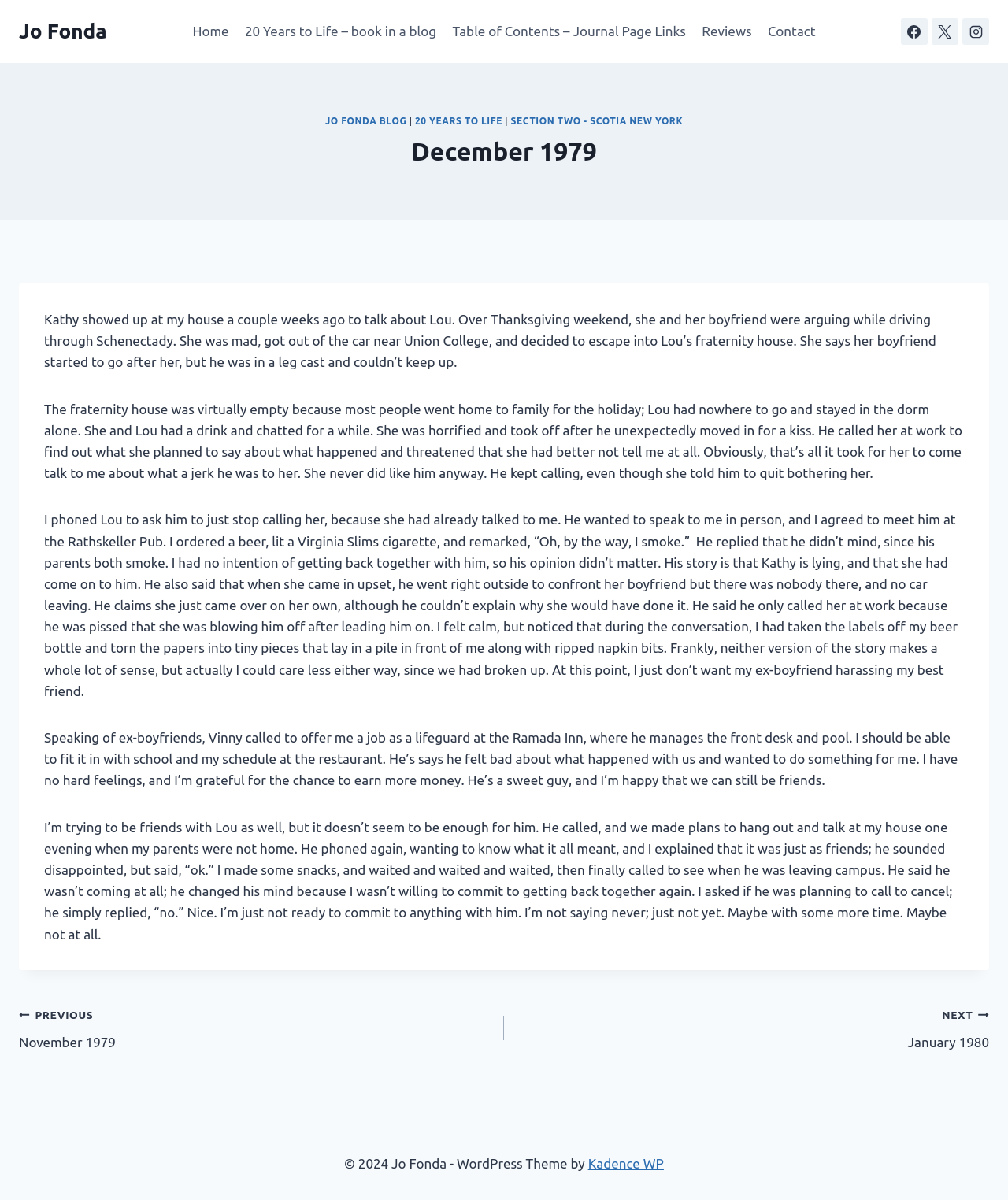Use a single word or phrase to answer the question:
What is the author's occupation?

Lifeguard and restaurant worker